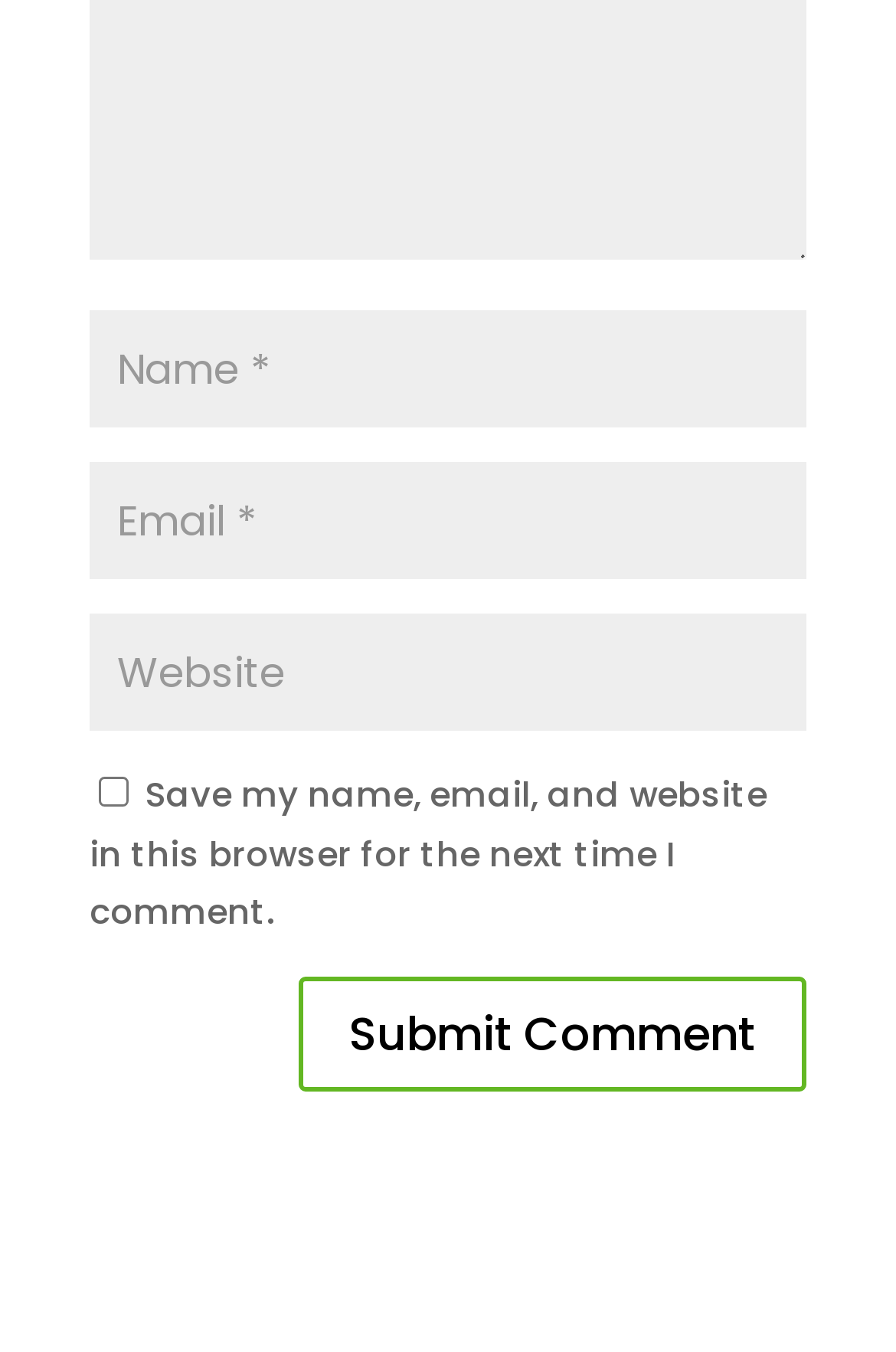Locate the UI element described as follows: "input value="Website" name="url"". Return the bounding box coordinates as four float numbers between 0 and 1 in the order [left, top, right, bottom].

[0.1, 0.454, 0.9, 0.541]